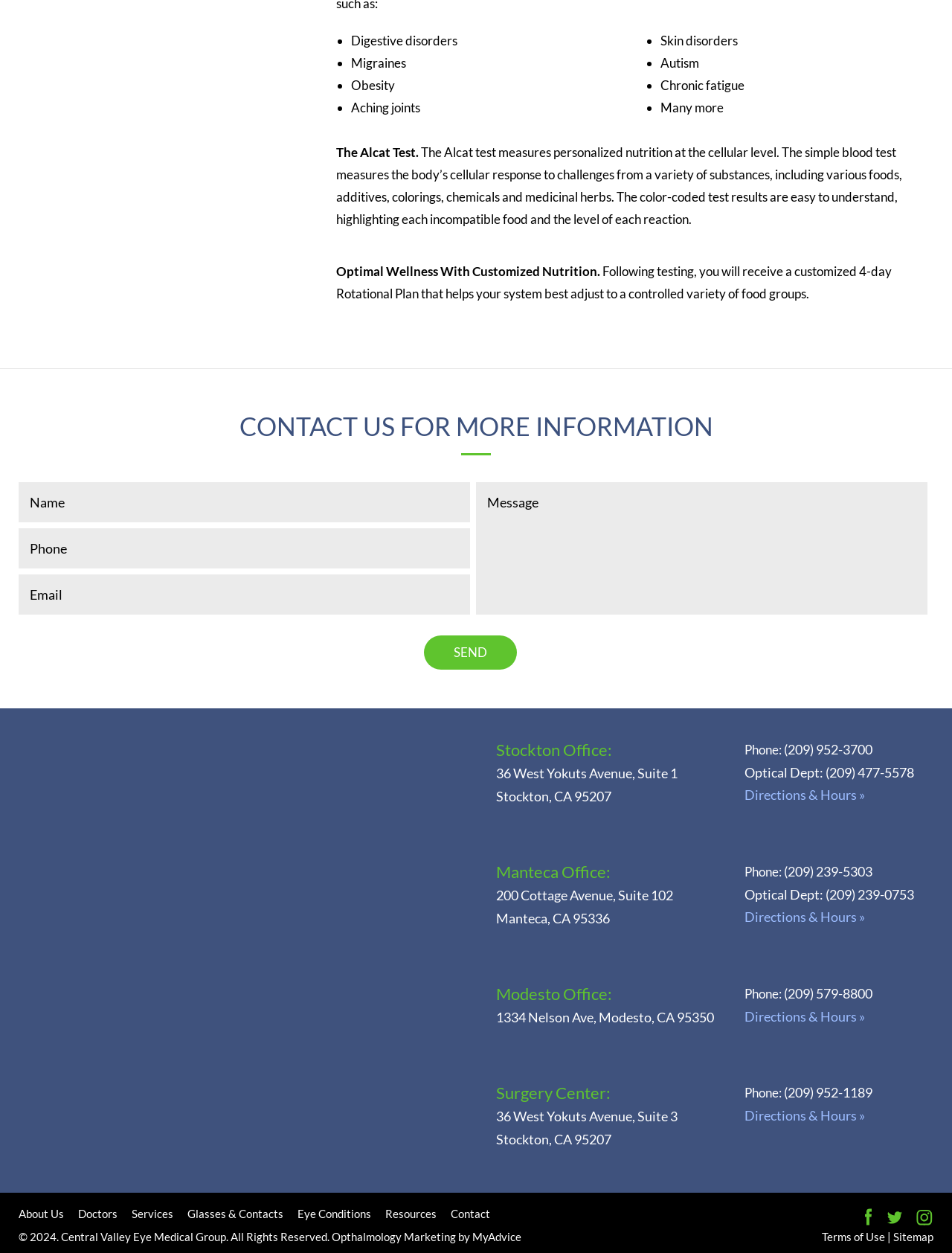From the screenshot, find the bounding box of the UI element matching this description: "Terms of Use". Supply the bounding box coordinates in the form [left, top, right, bottom], each a float between 0 and 1.

[0.863, 0.982, 0.93, 0.992]